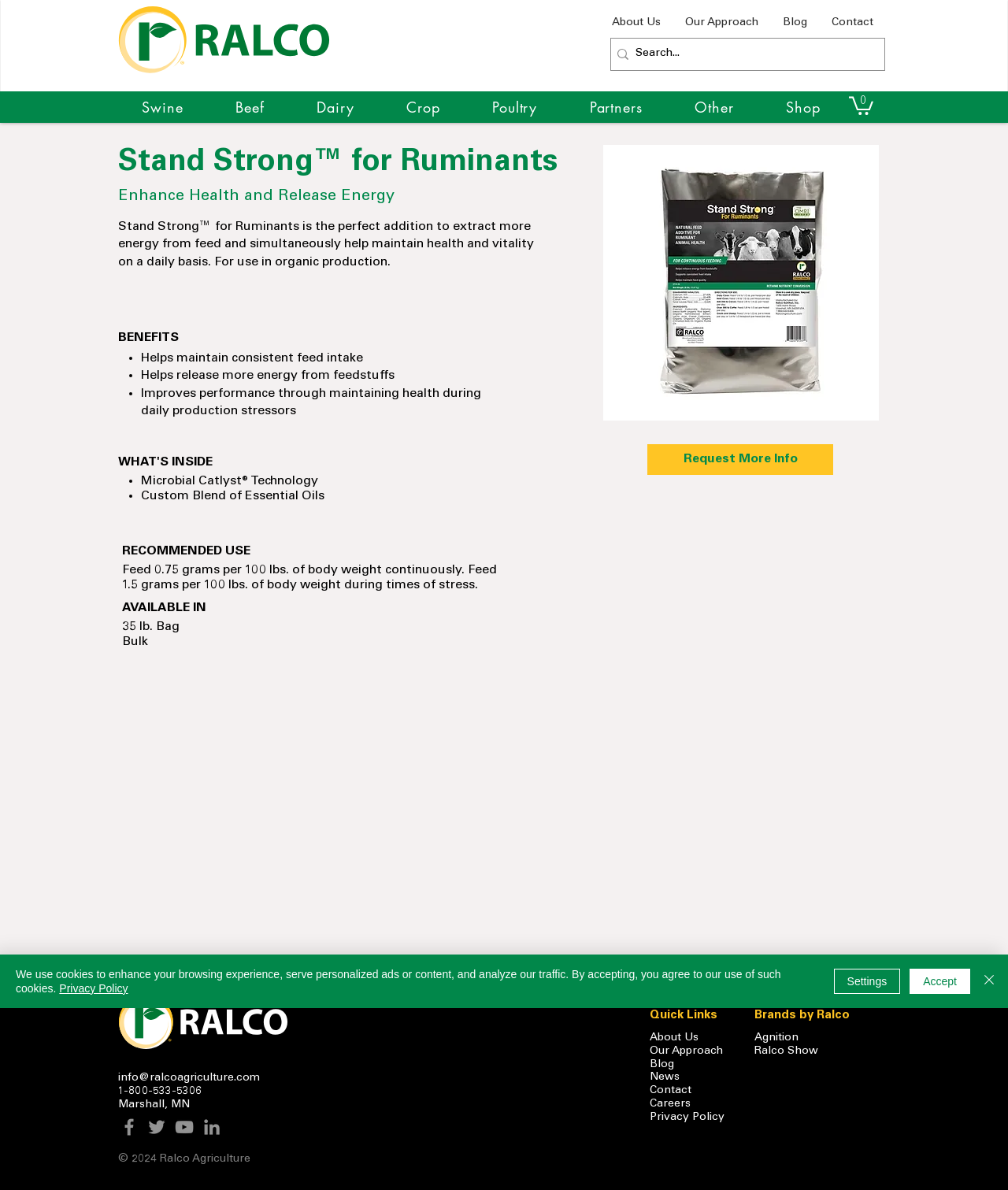Determine the bounding box for the HTML element described here: "aria-label="Search..." name="q" placeholder="Search..."". The coordinates should be given as [left, top, right, bottom] with each number being a float between 0 and 1.

[0.63, 0.032, 0.845, 0.059]